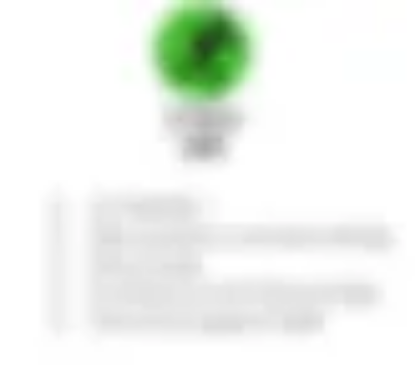What is the purpose of the structured list?
Please provide a single word or phrase as the answer based on the screenshot.

to provide context